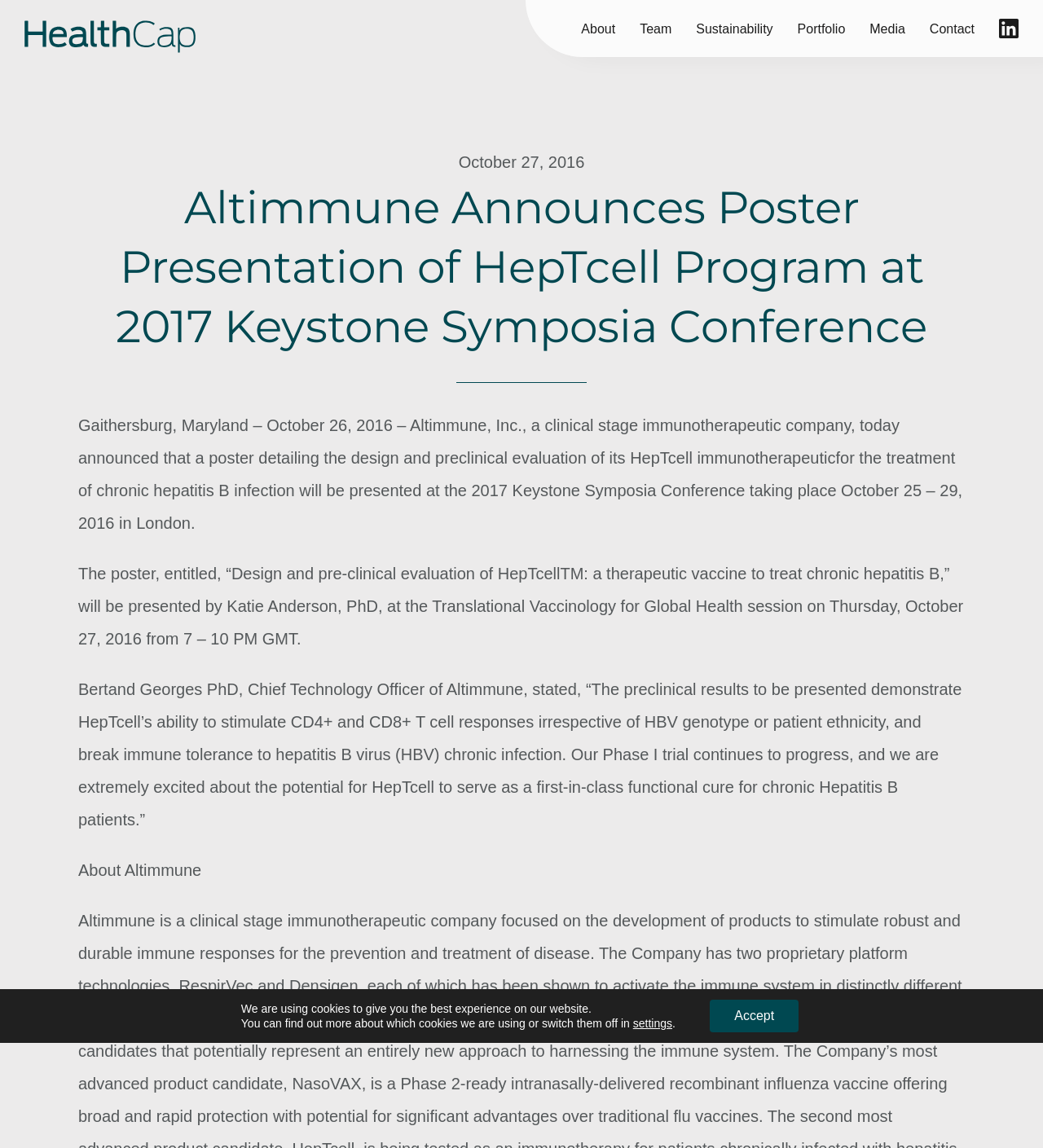Pinpoint the bounding box coordinates of the element that must be clicked to accomplish the following instruction: "Click About link". The coordinates should be in the format of four float numbers between 0 and 1, i.e., [left, top, right, bottom].

[0.557, 0.019, 0.59, 0.031]